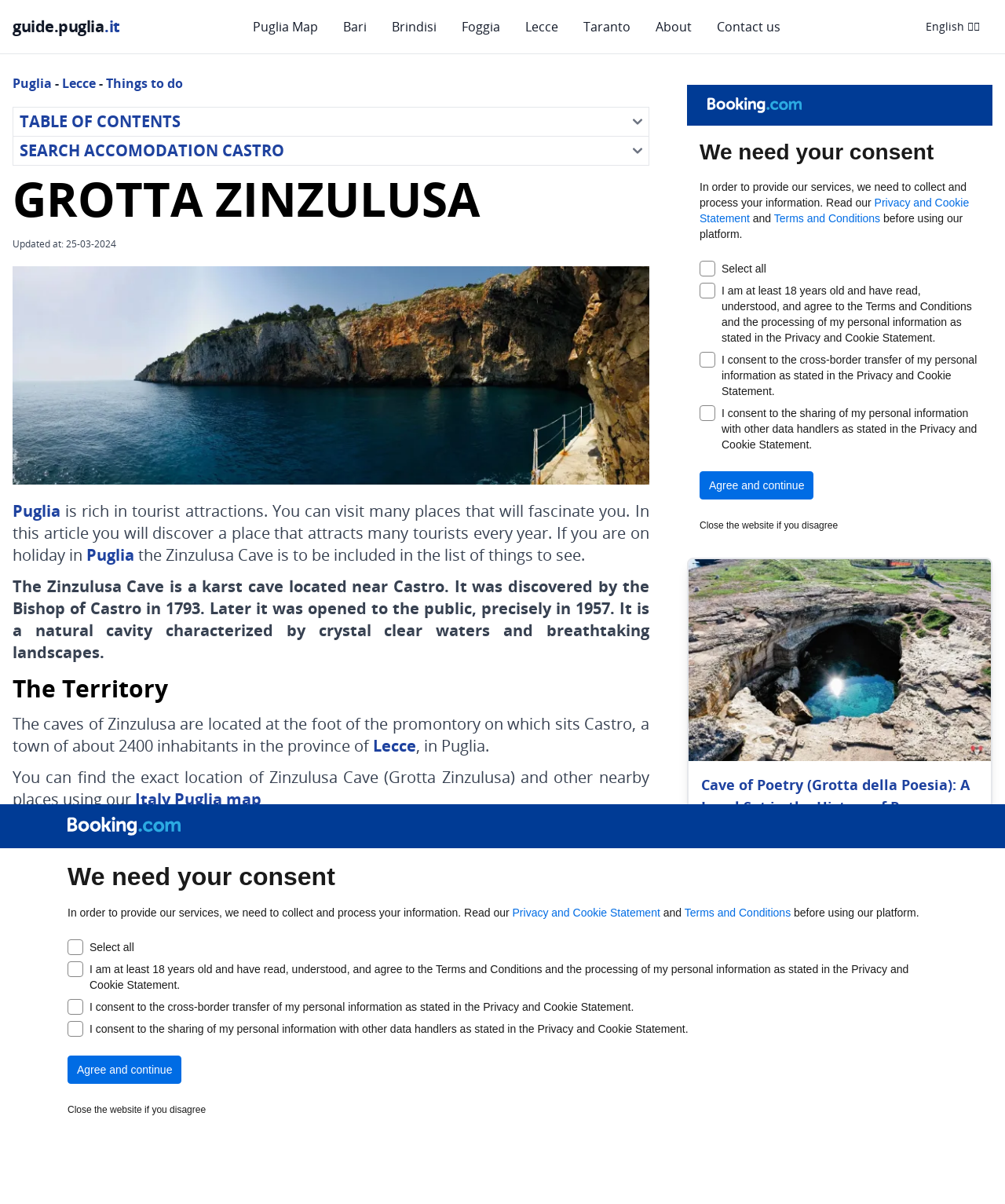Please pinpoint the bounding box coordinates for the region I should click to adhere to this instruction: "Read about the Zinzulusa Cave".

[0.012, 0.145, 0.646, 0.185]